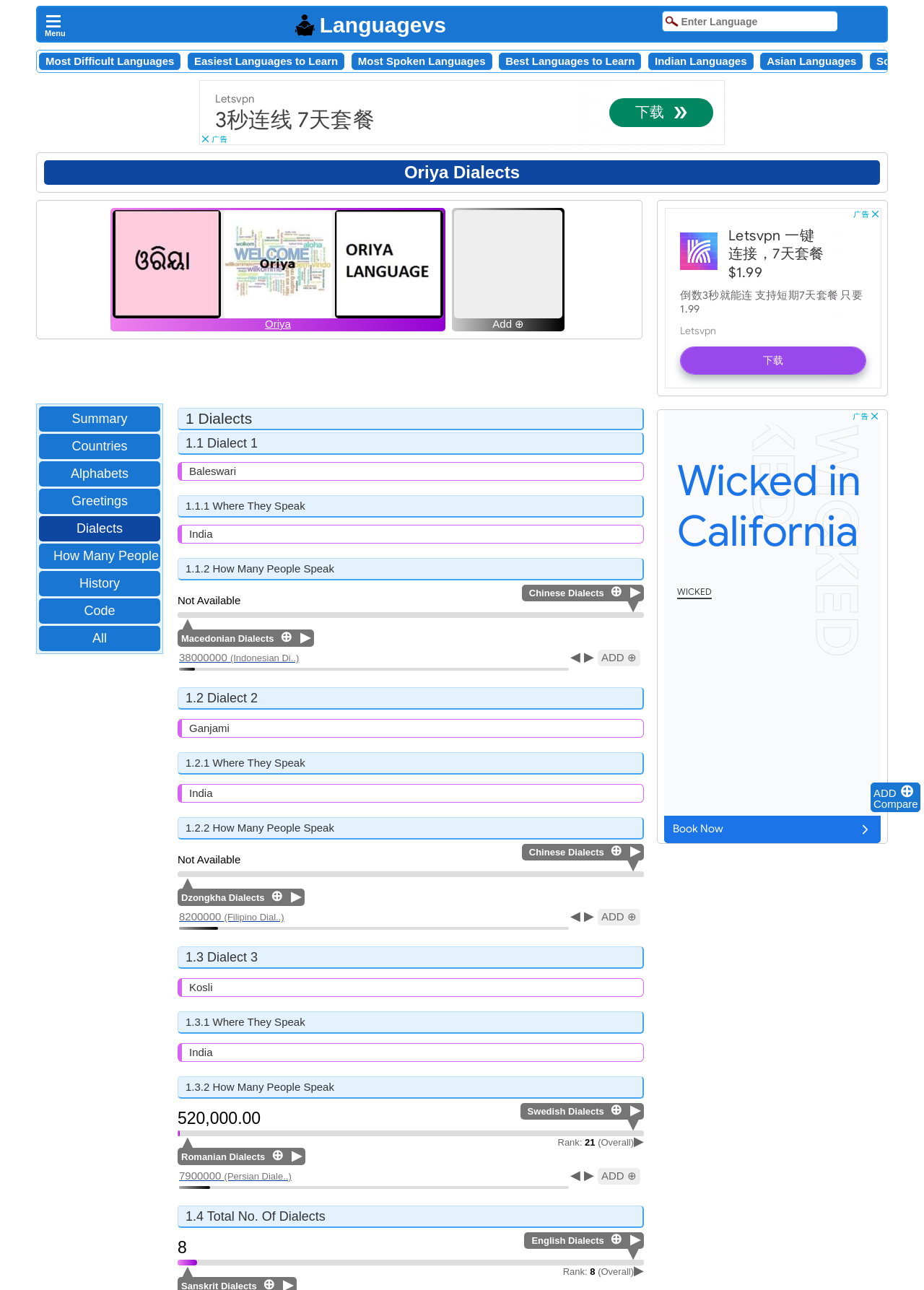Determine the bounding box for the described HTML element: "Best Languages to Learn". Ensure the coordinates are four float numbers between 0 and 1 in the format [left, top, right, bottom].

[0.547, 0.043, 0.687, 0.052]